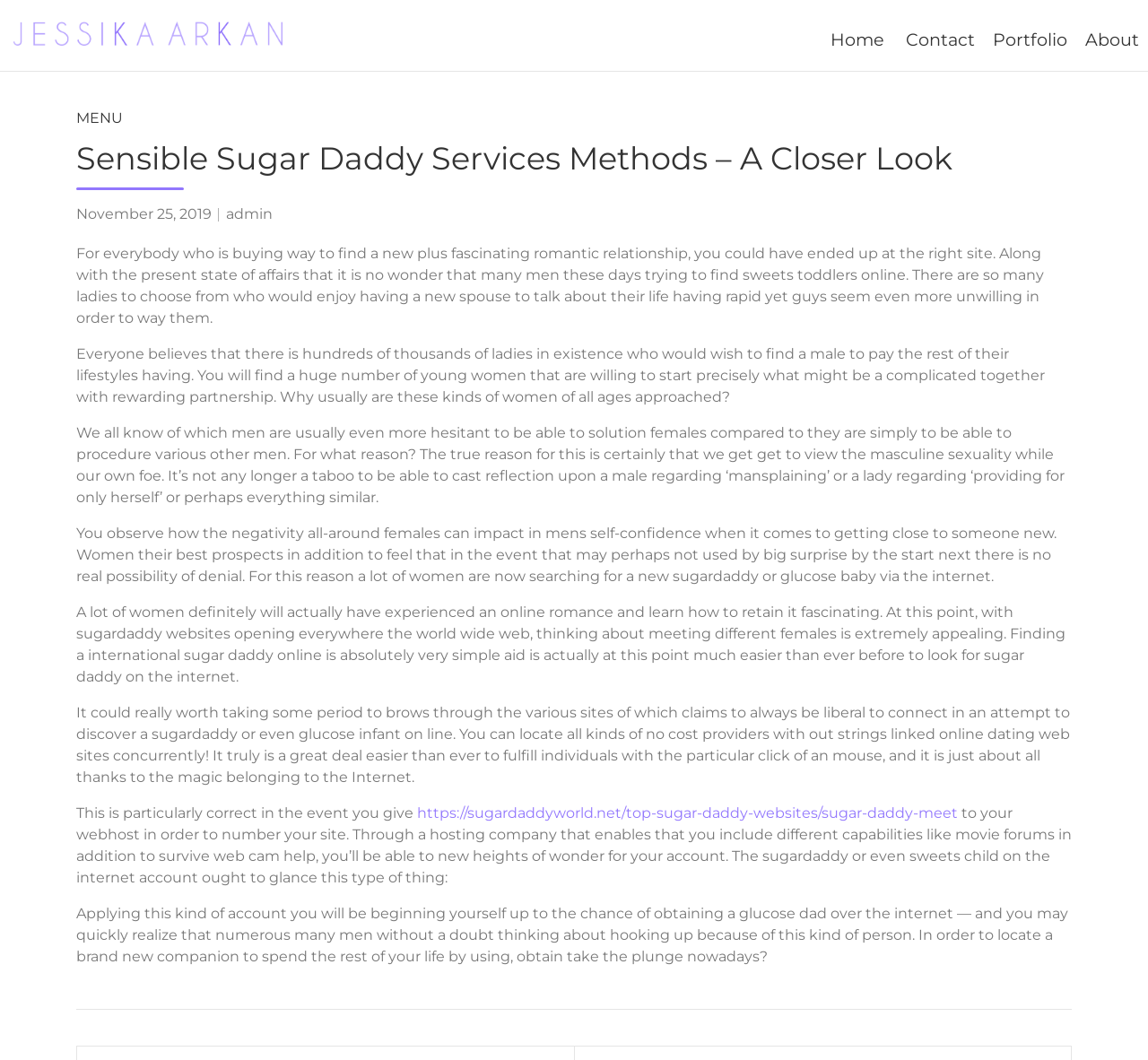Respond with a single word or short phrase to the following question: 
What is the author of this article?

Jéssika Arkan